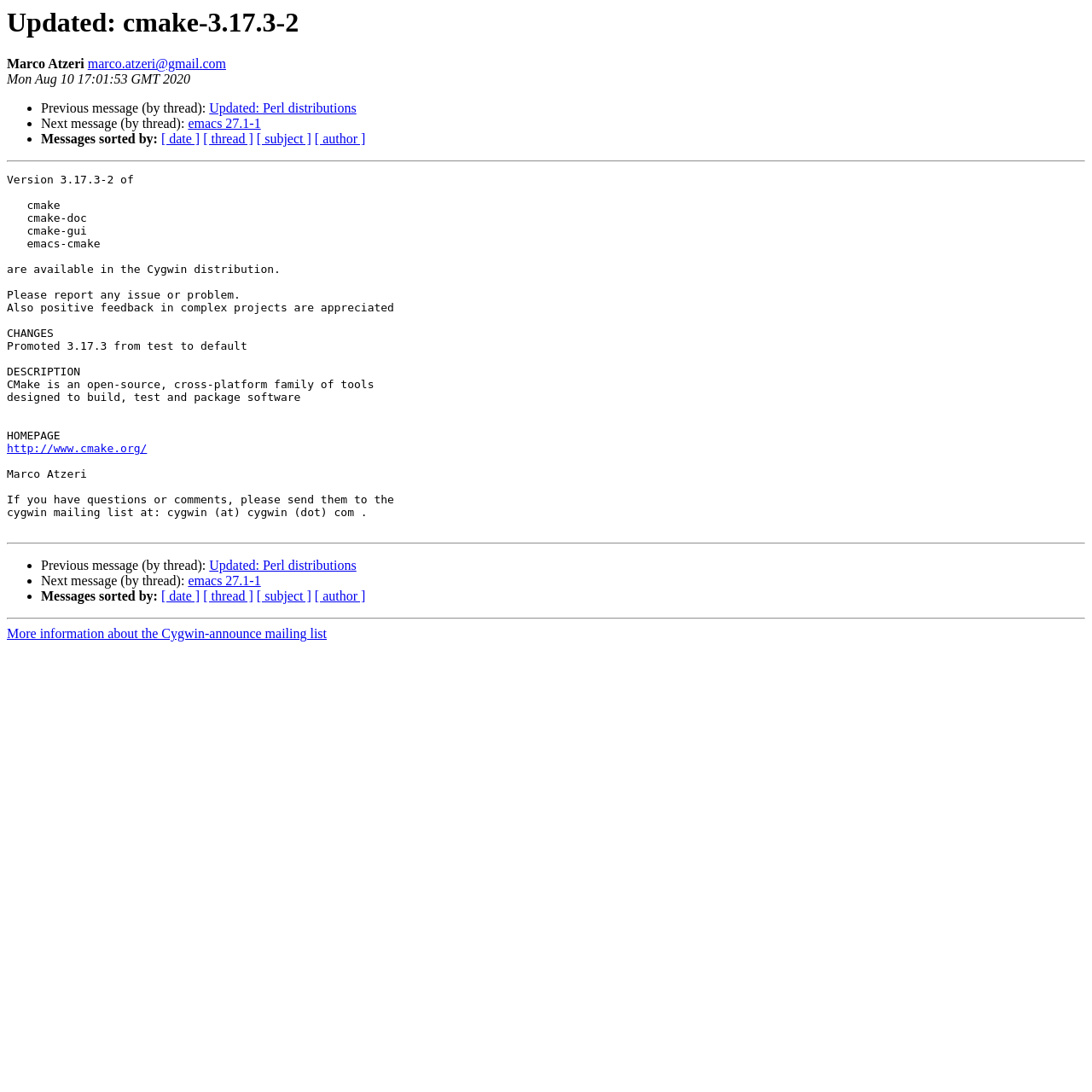Please determine the bounding box coordinates of the area that needs to be clicked to complete this task: 'Send an email to Marco Atzeri'. The coordinates must be four float numbers between 0 and 1, formatted as [left, top, right, bottom].

[0.08, 0.052, 0.207, 0.065]